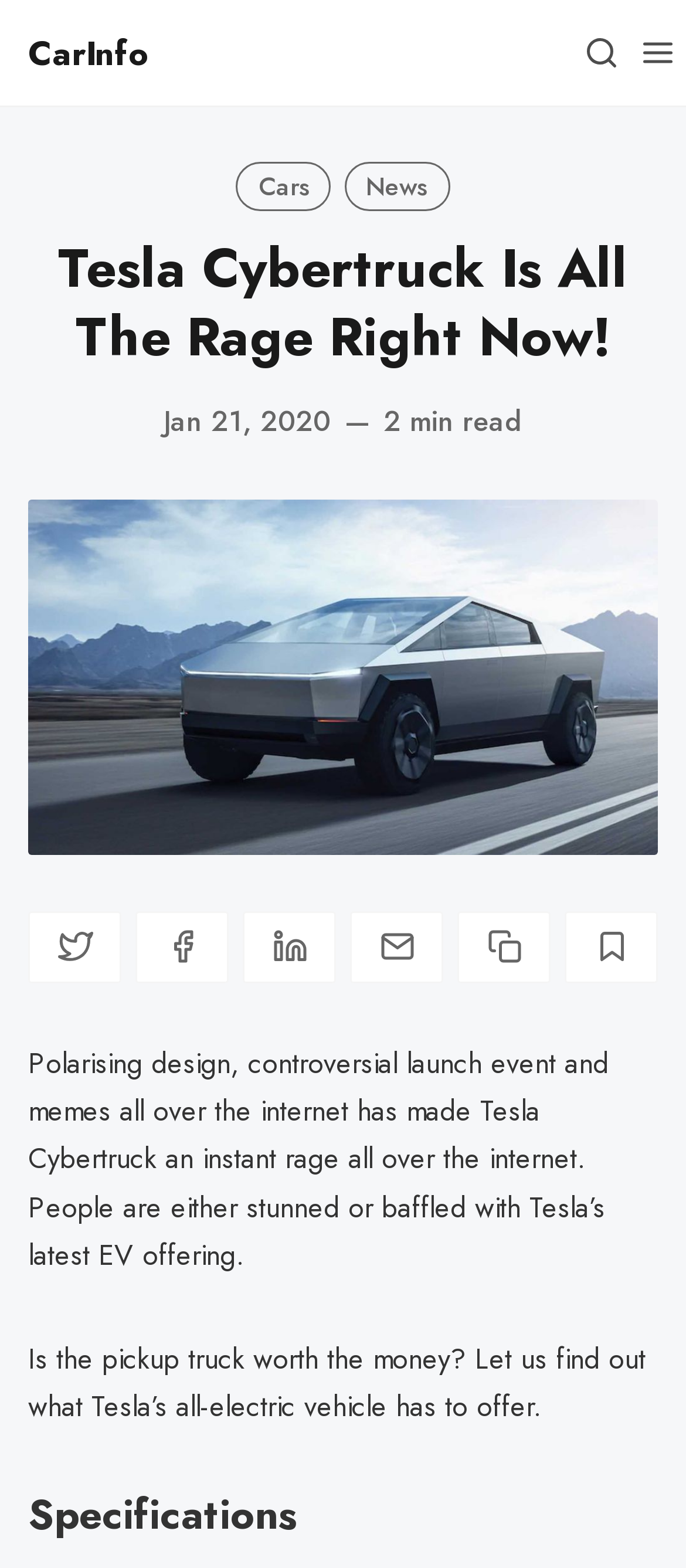Identify the bounding box coordinates of the clickable section necessary to follow the following instruction: "Share on Twitter". The coordinates should be presented as four float numbers from 0 to 1, i.e., [left, top, right, bottom].

[0.041, 0.581, 0.177, 0.627]